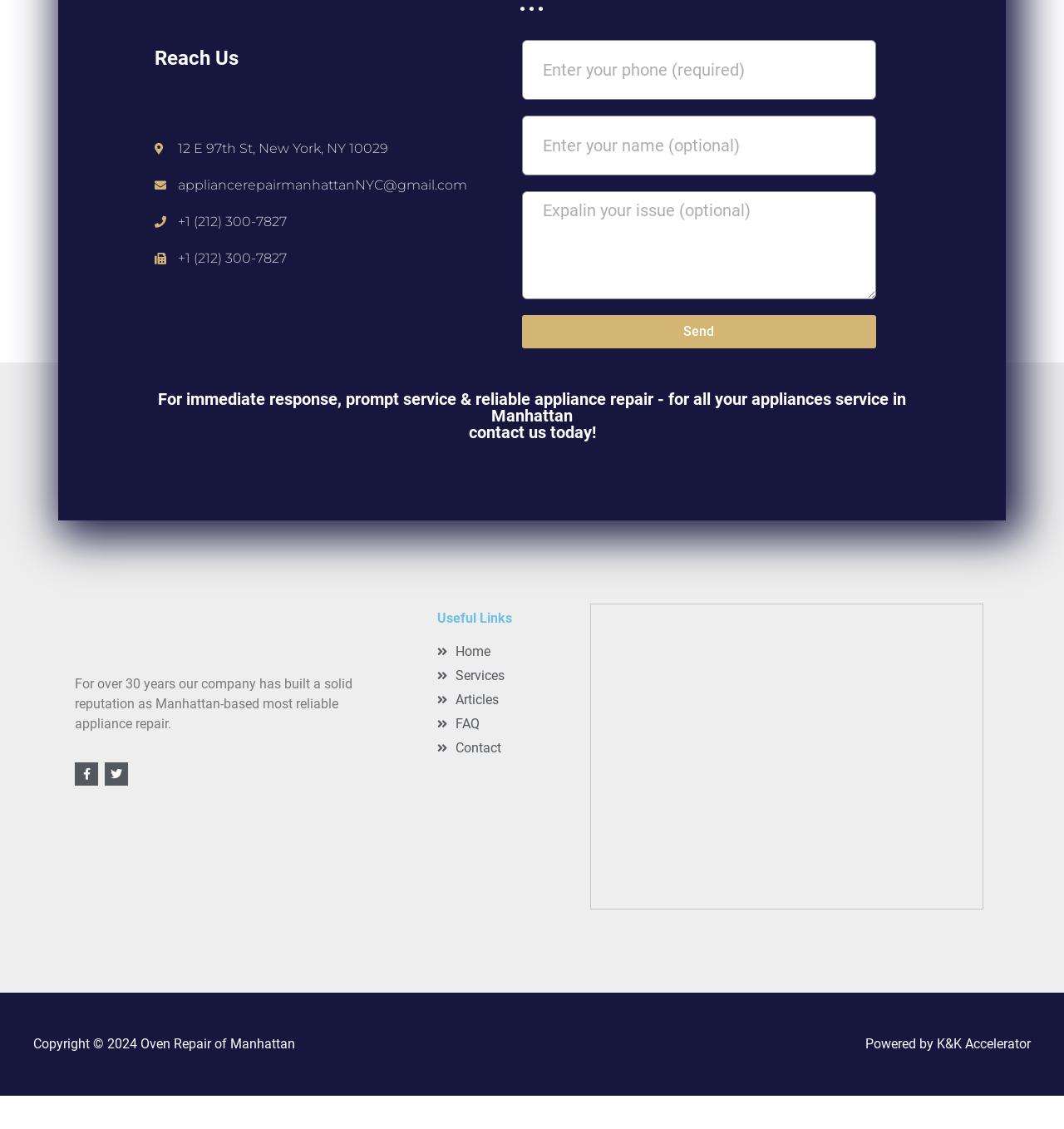What is the name of the company providing the appliance repair service?
Answer the question with just one word or phrase using the image.

Oven Repair of Manhattan